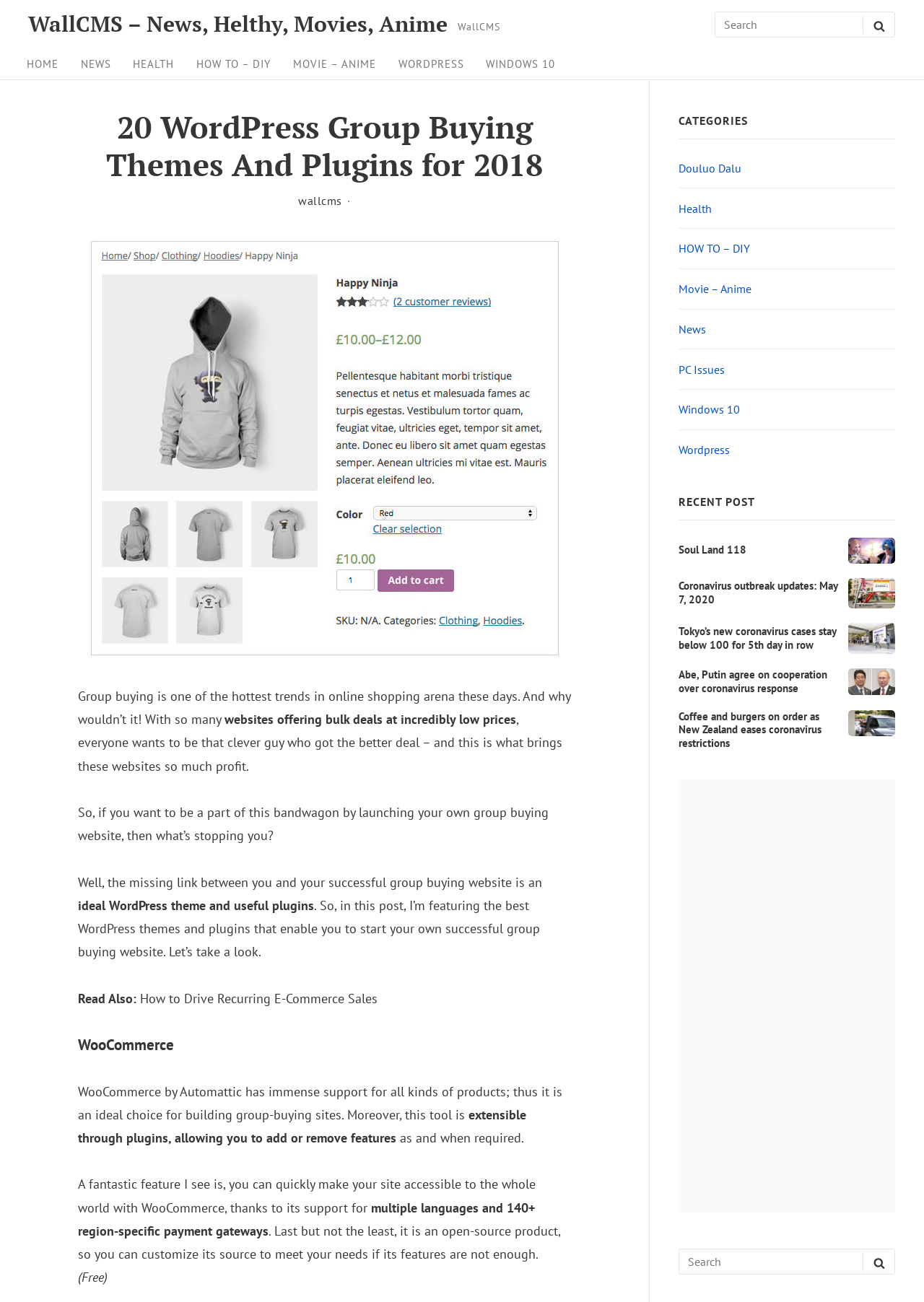What is the name of the website?
Please give a detailed and elaborate explanation in response to the question.

I found the website name by looking for a link element with a text that seems like a website name. The link element with the text 'WallCMS – News, Helthy, Movies, Anime' is likely the website name.